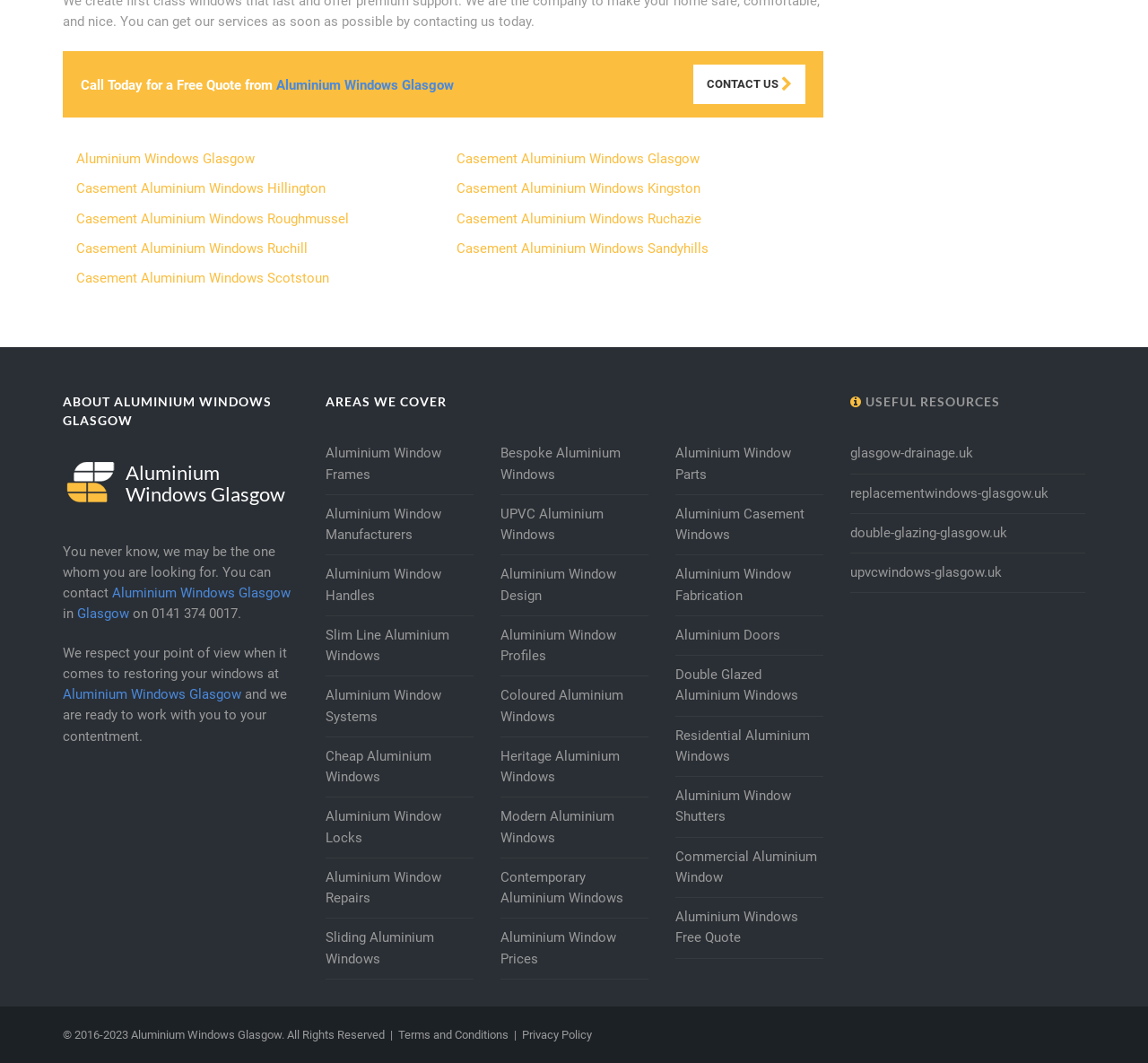Please give a concise answer to this question using a single word or phrase: 
How many areas does the company cover?

Multiple areas